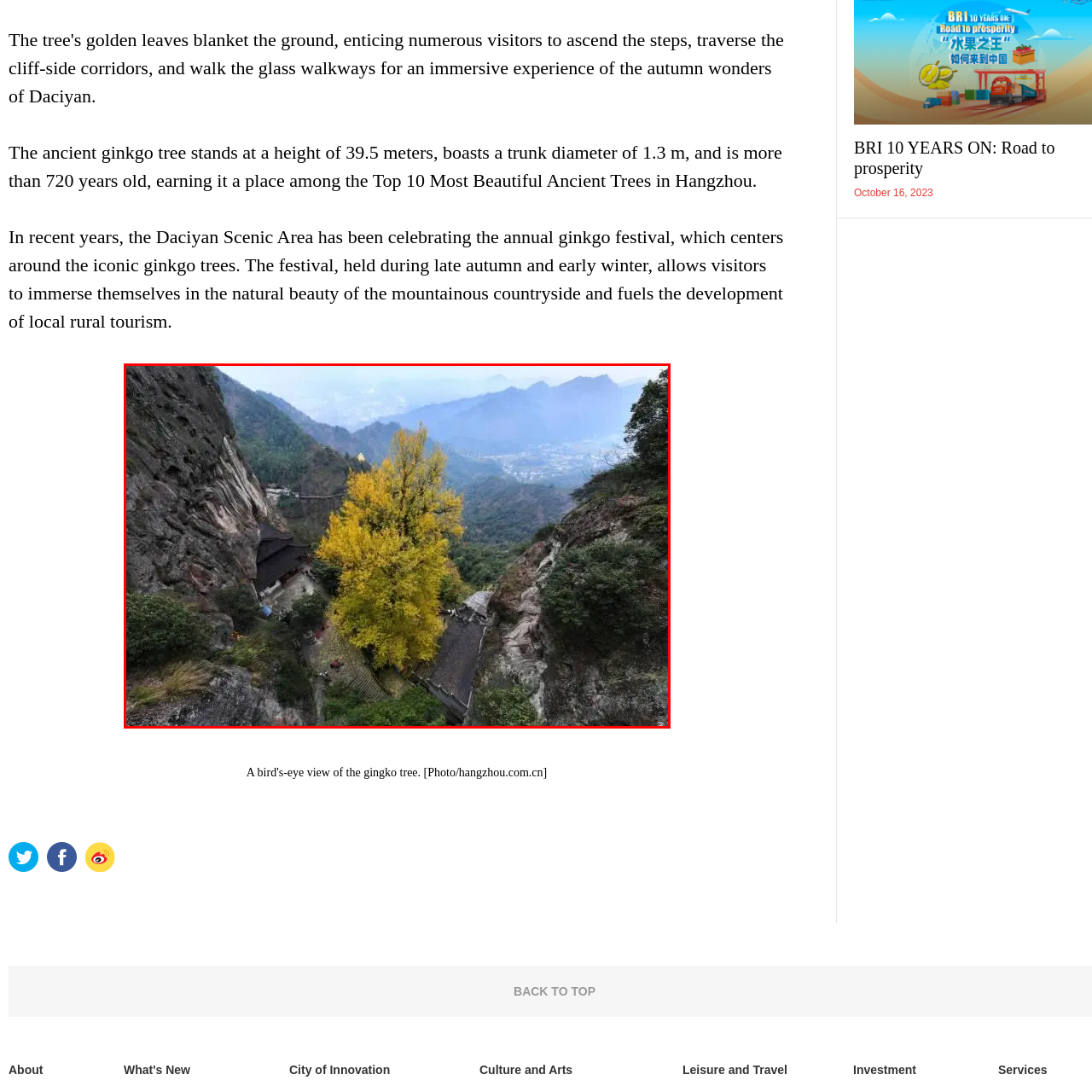Pay attention to the image highlighted by the red border, What is the diameter of the trunk of the ginkgo tree? Please give a one-word or short phrase answer.

1.3 meters